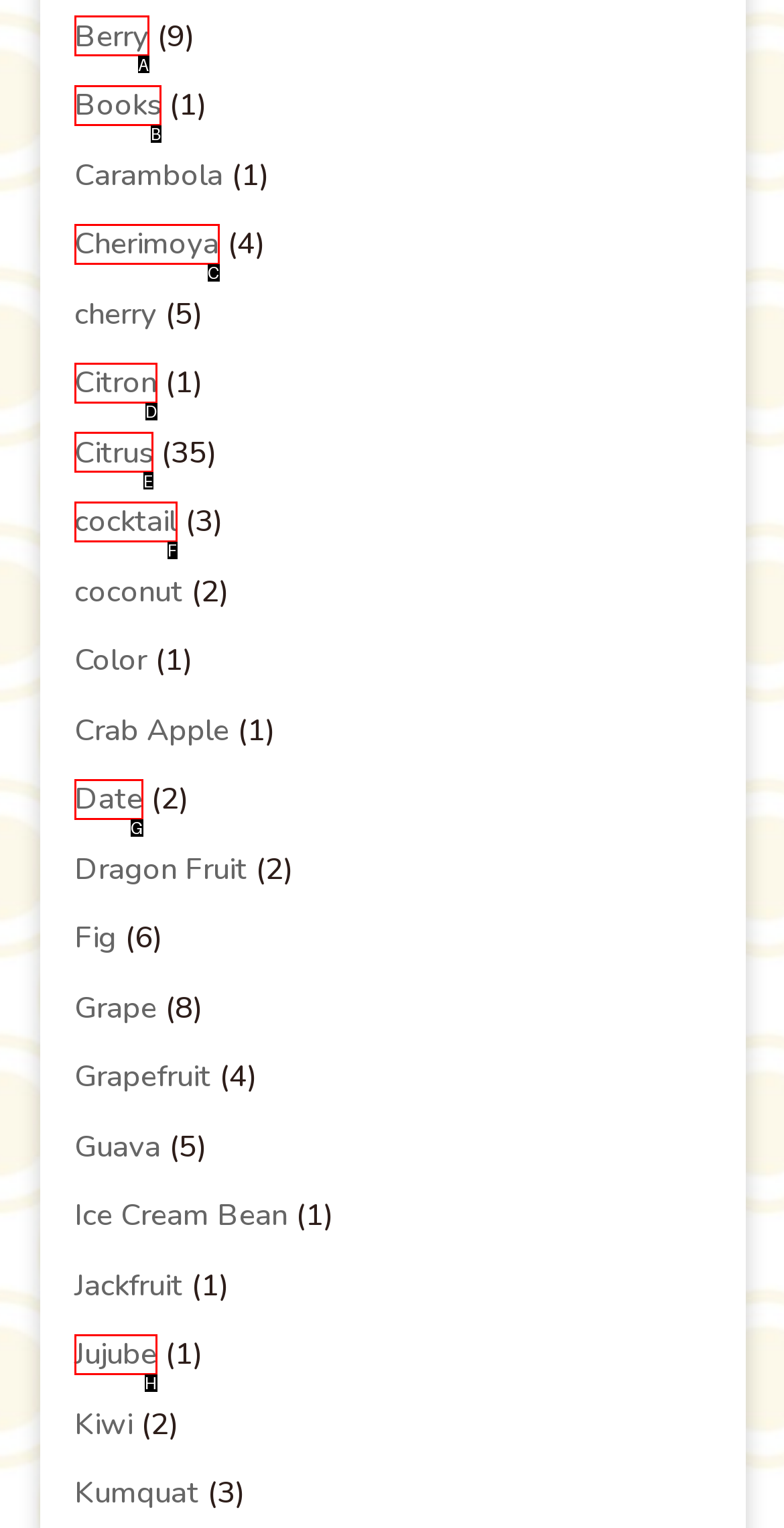With the provided description: Books, select the most suitable HTML element. Respond with the letter of the selected option.

B